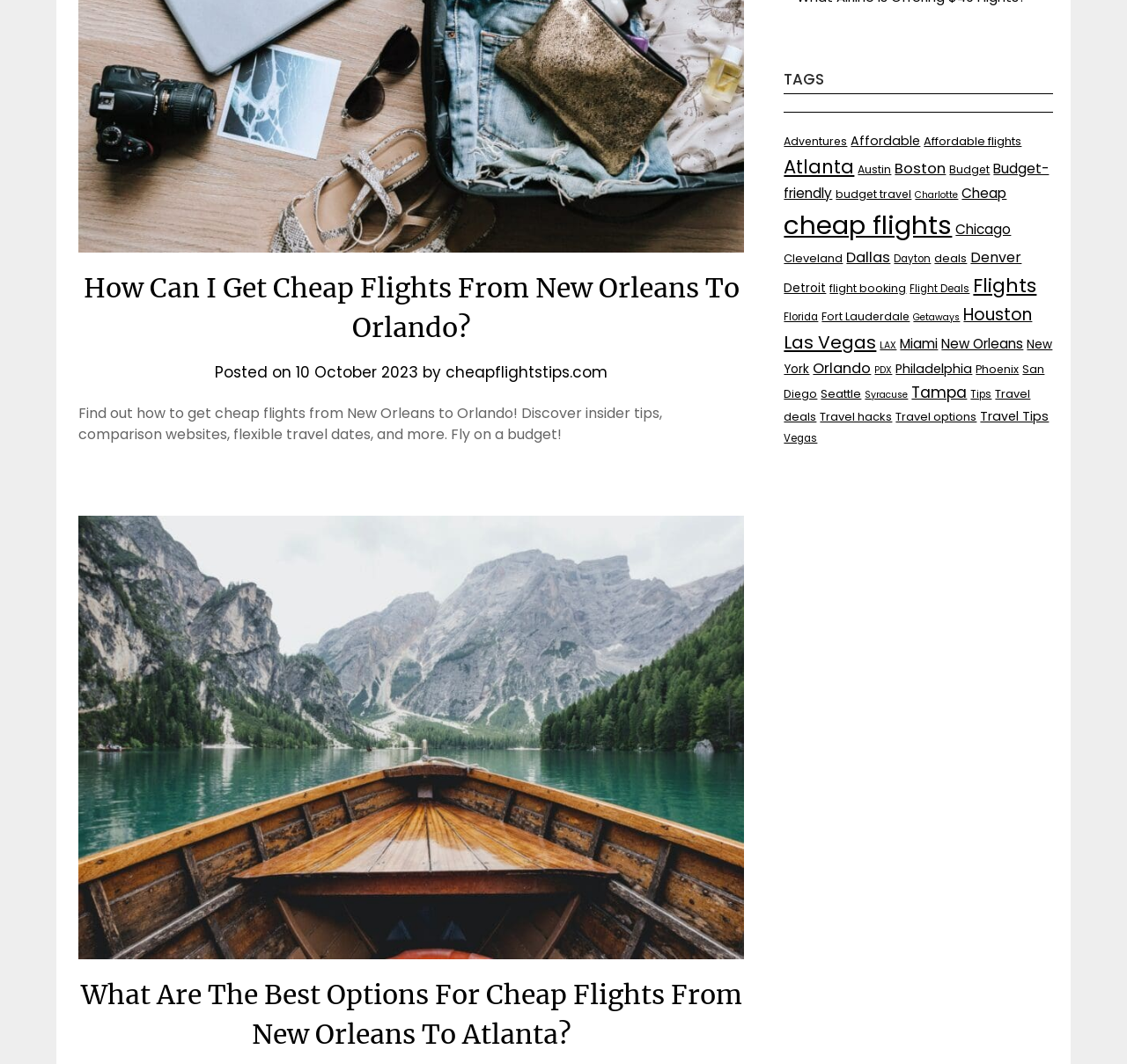Please determine the bounding box coordinates for the UI element described here. Use the format (top-left x, top-left y, bottom-right x, bottom-right y) with values bounded between 0 and 1: Boston

[0.794, 0.149, 0.839, 0.168]